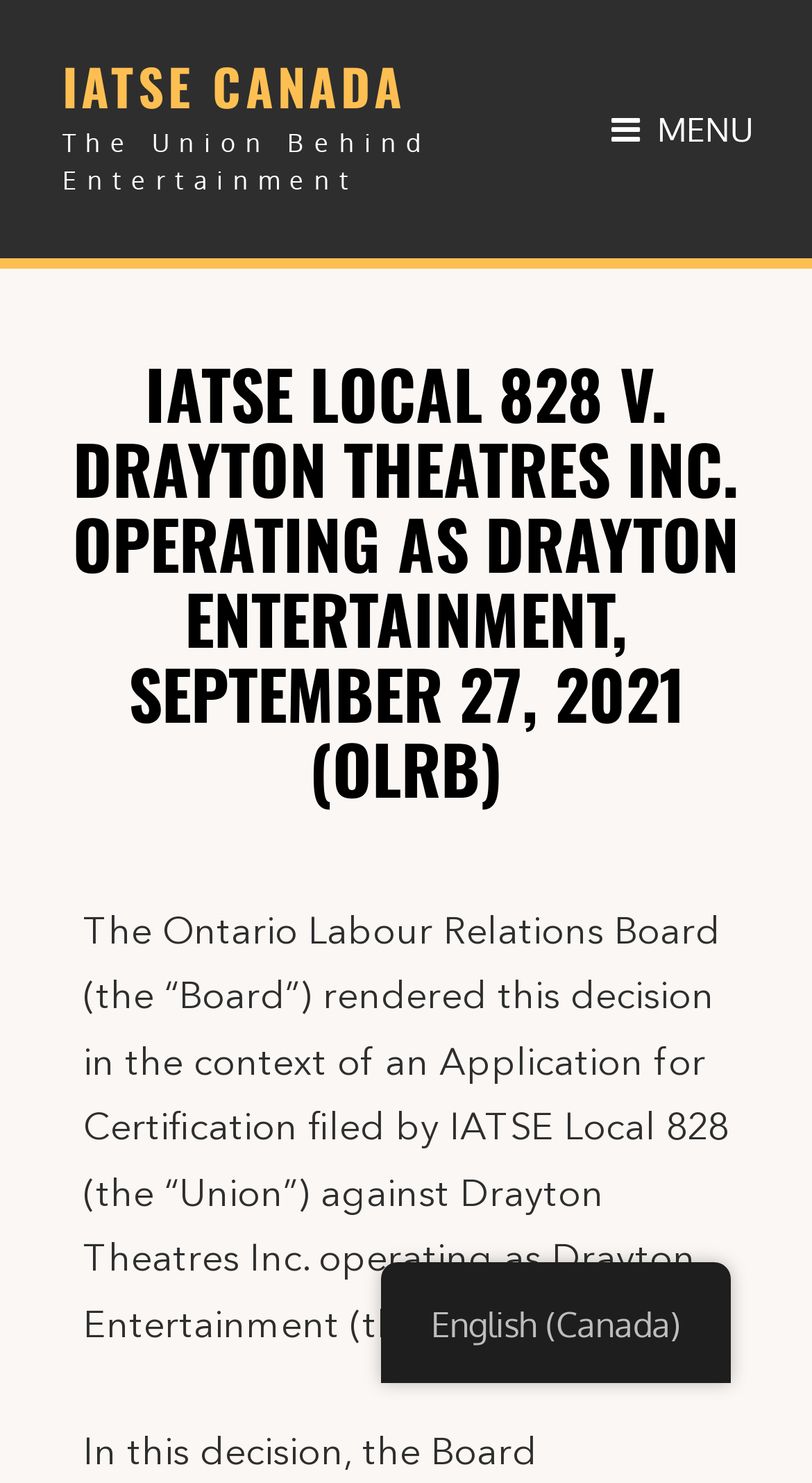What is the name of the union in the context?
Utilize the information in the image to give a detailed answer to the question.

The question asks about the name of the union in the context of the webpage. By reading the StaticText element with the OCR text 'The Ontario Labour Relations Board (the “Board”) rendered this decision in the context of an Application for Certification filed by IATSE Local 828 (the “Union”) against Drayton Theatres Inc. operating as Drayton Entertainment (the “Employer”).', we can find the answer to be 'IATSE Local 828'.